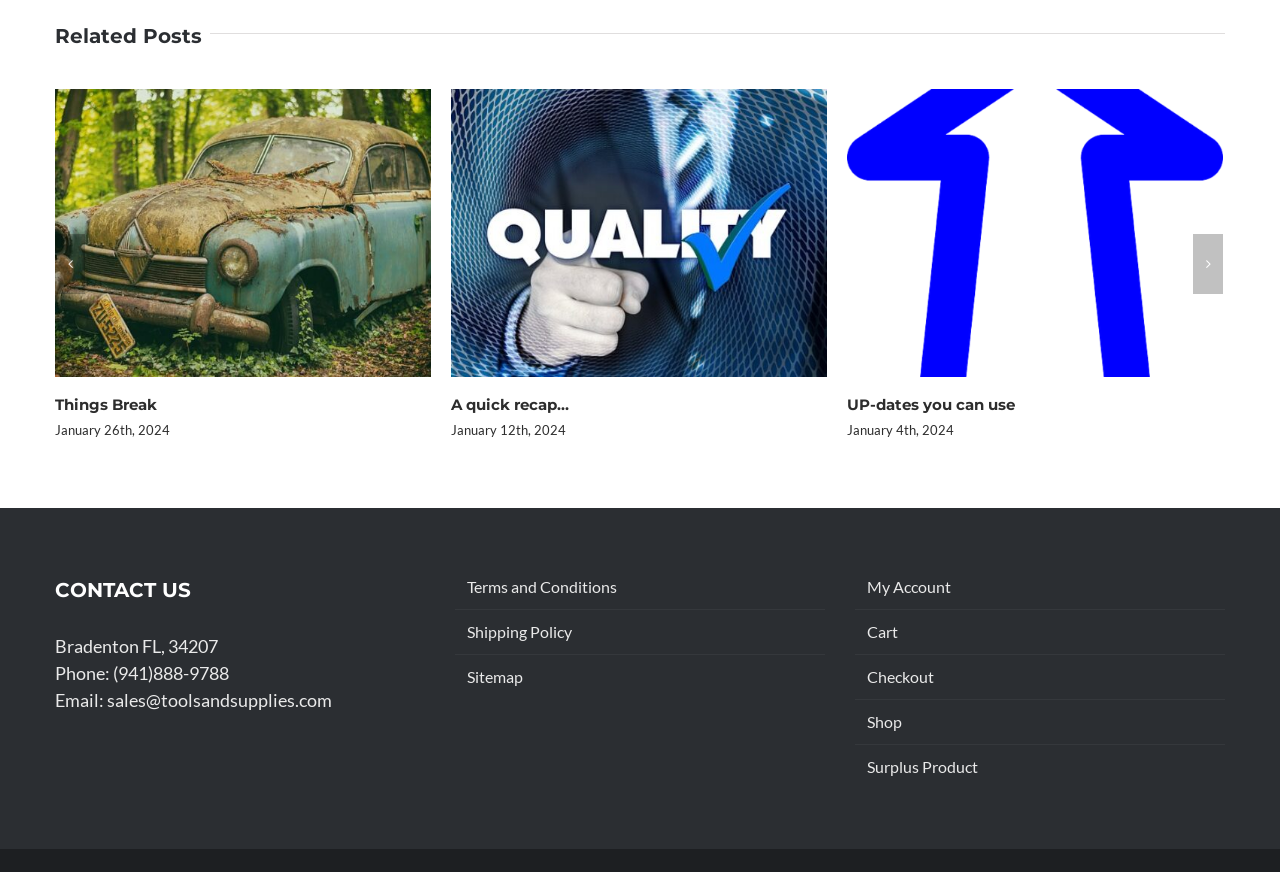Please identify the bounding box coordinates of the clickable element to fulfill the following instruction: "View related posts". The coordinates should be four float numbers between 0 and 1, i.e., [left, top, right, bottom].

[0.043, 0.024, 0.164, 0.058]